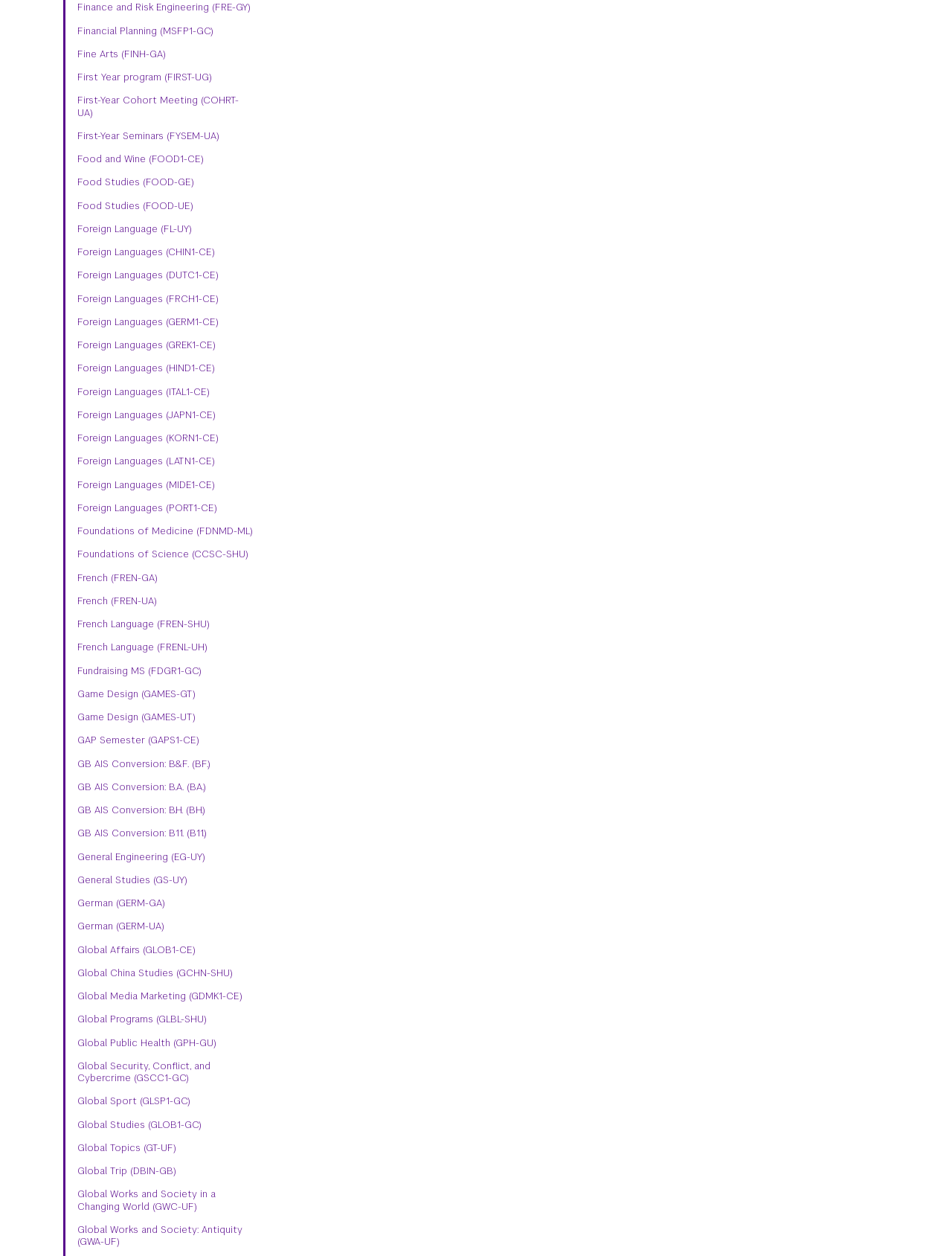Respond to the question with just a single word or phrase: 
What is the first link on the webpage?

Finance and Risk Engineering (FRE-GY)